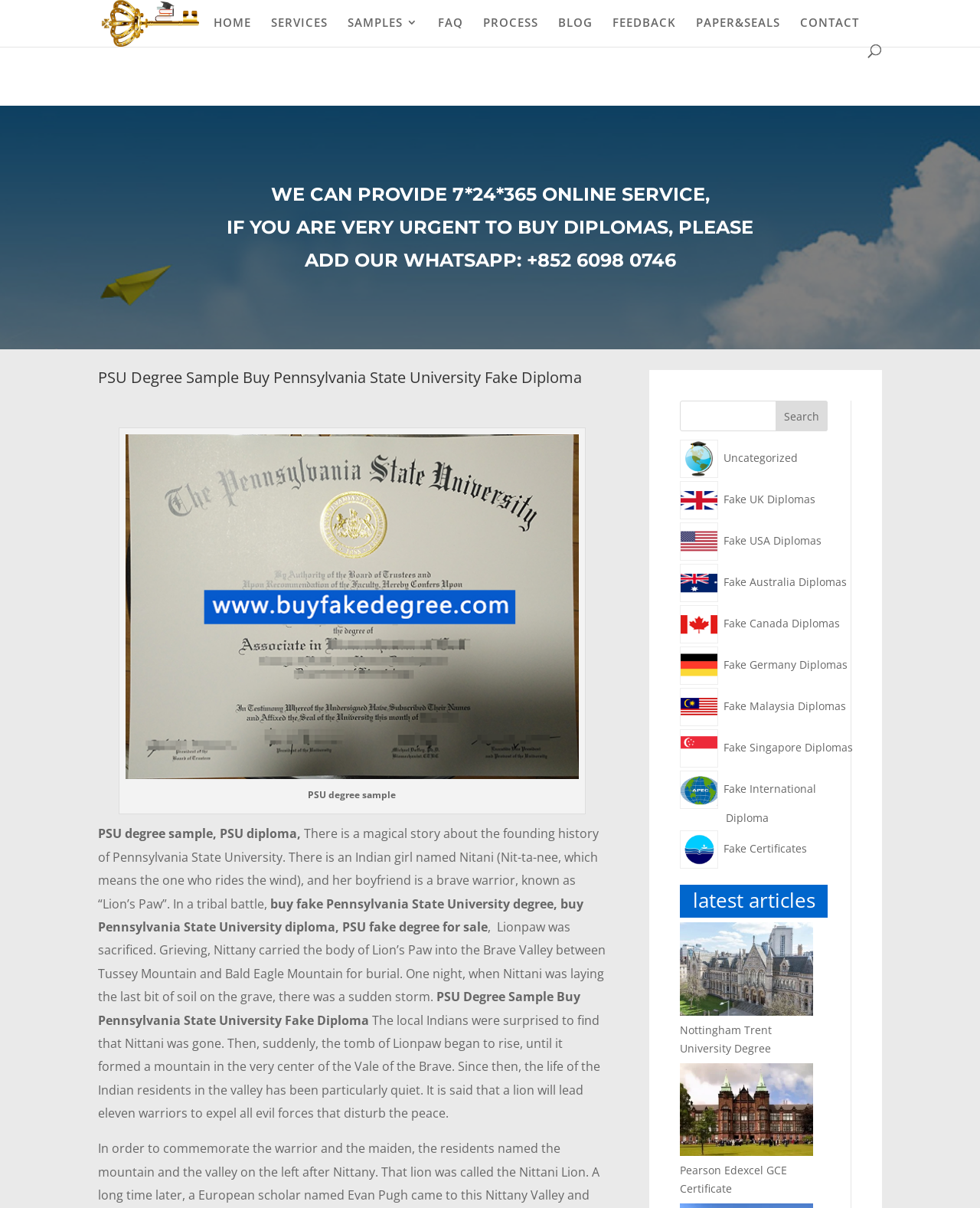Answer the question below using just one word or a short phrase: 
What is the name of the university featured on this webpage?

Pennsylvania State University